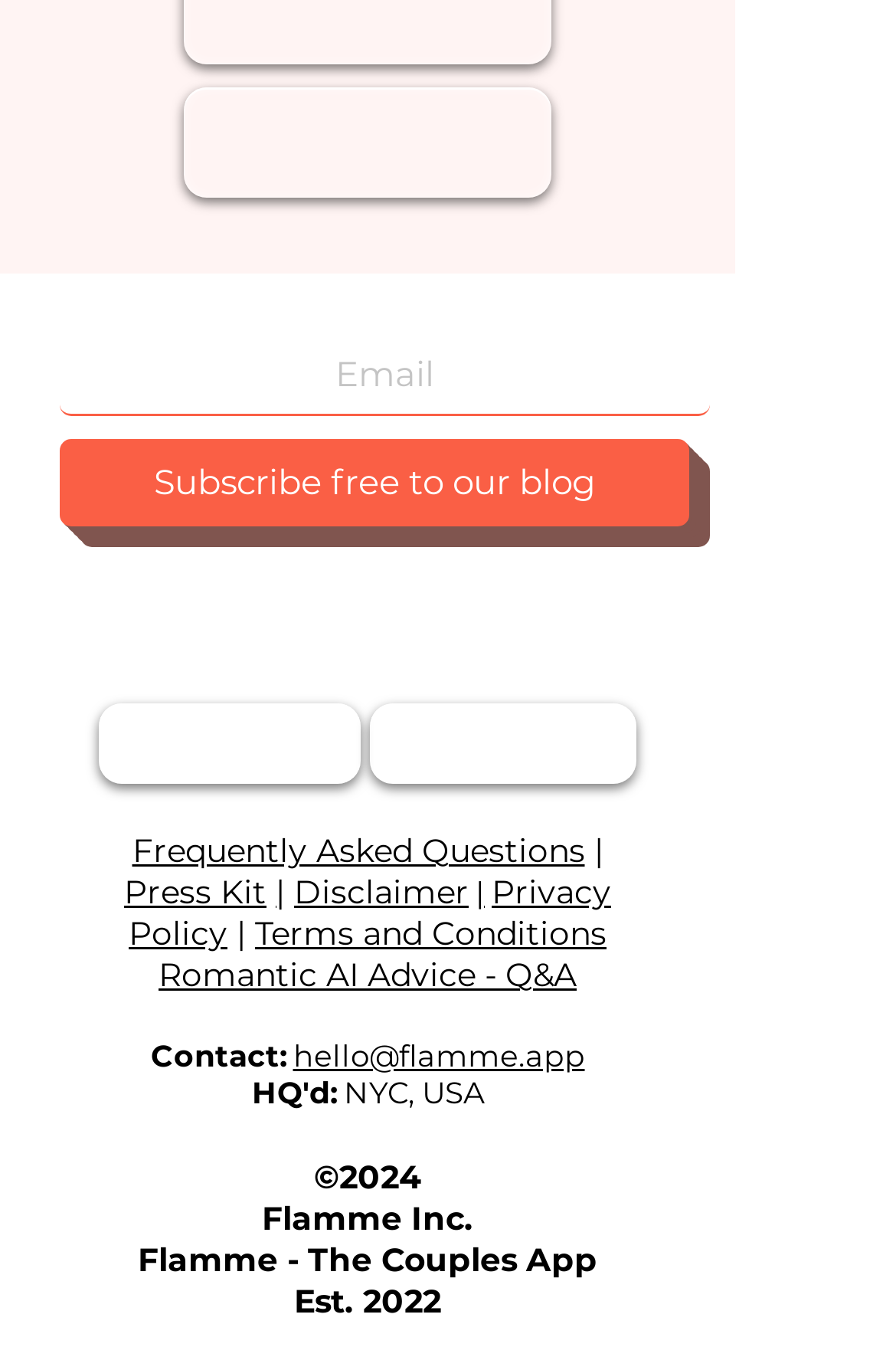Please locate the bounding box coordinates of the element that should be clicked to complete the given instruction: "Subscribe free to our blog".

[0.067, 0.325, 0.769, 0.39]